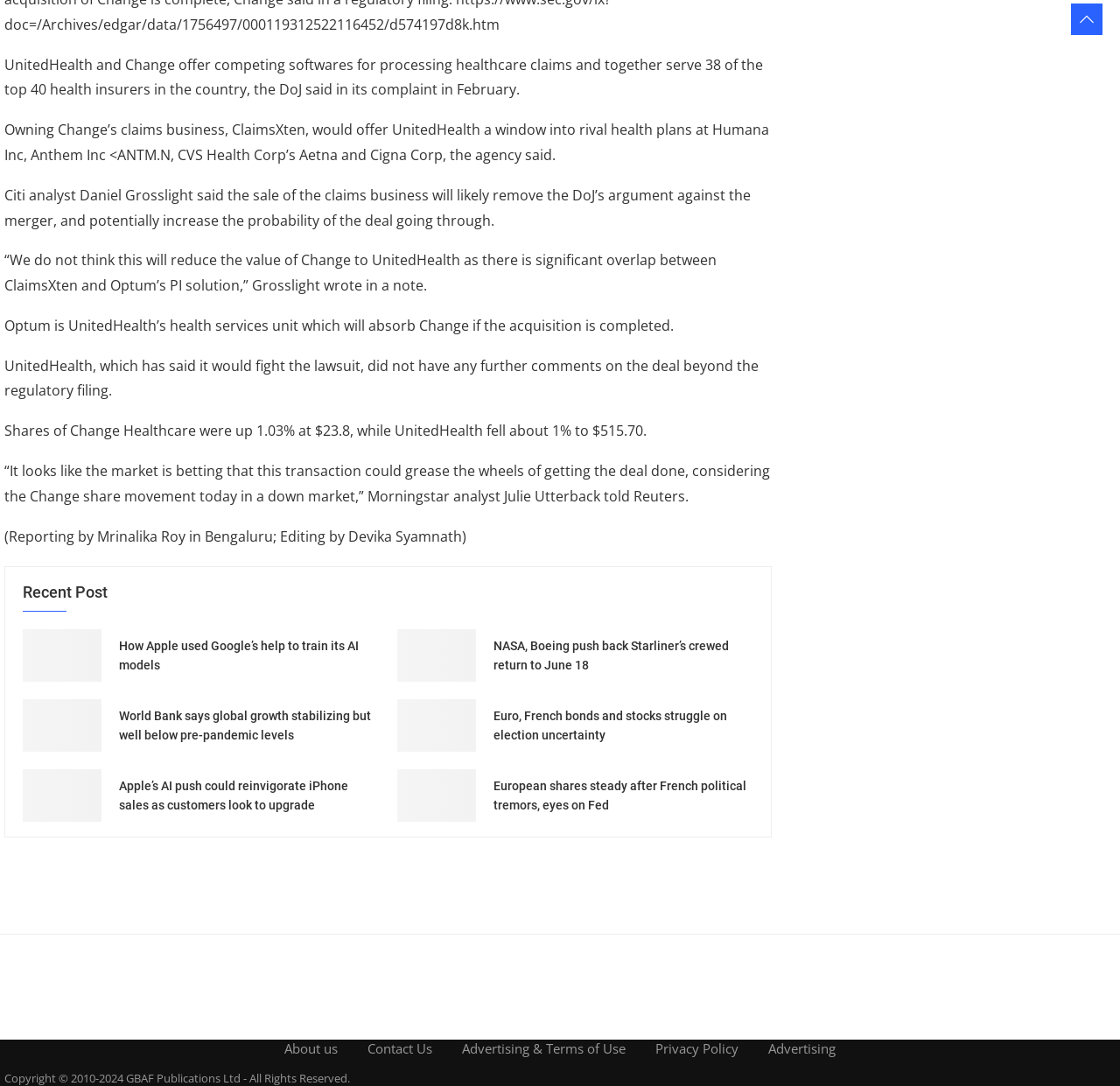Using a single word or phrase, answer the following question: 
Which company is mentioned as helping Apple train its AI models?

Google